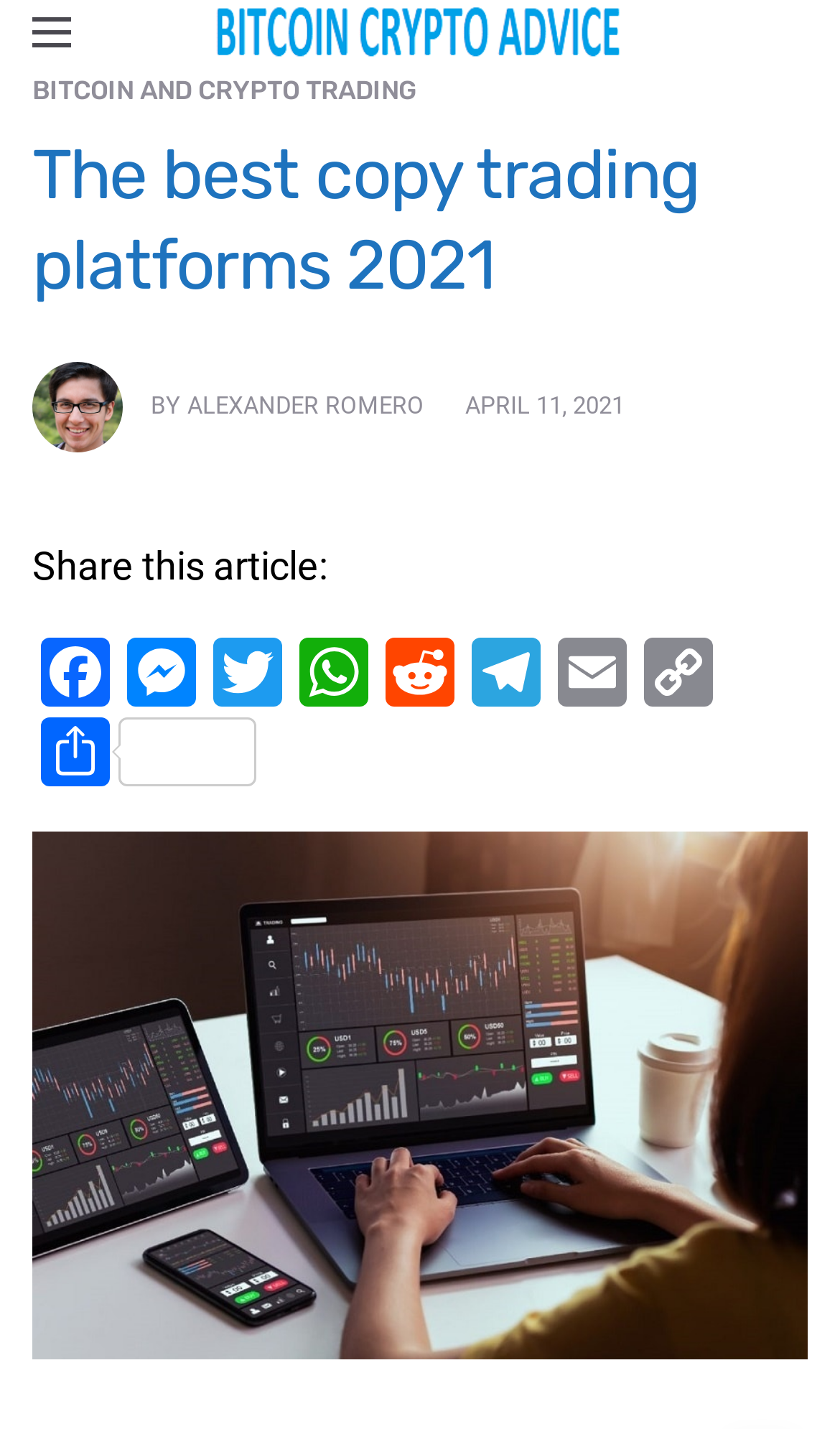Find the bounding box coordinates of the element to click in order to complete this instruction: "Open side menu". The bounding box coordinates must be four float numbers between 0 and 1, denoted as [left, top, right, bottom].

[0.038, 0.008, 0.085, 0.038]